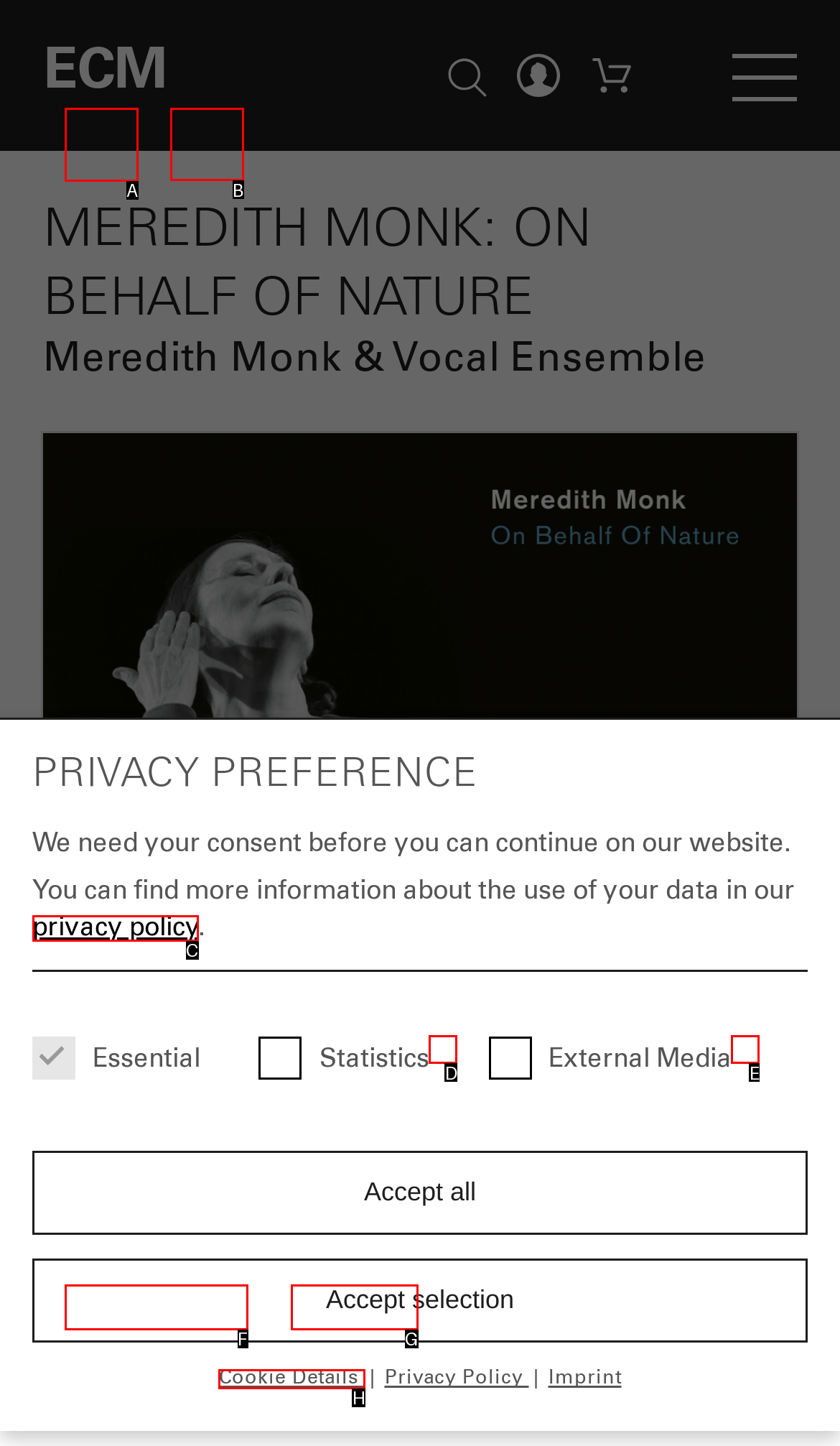Point out the HTML element I should click to achieve the following: Follow Meredith Monk on Facebook Reply with the letter of the selected element.

B